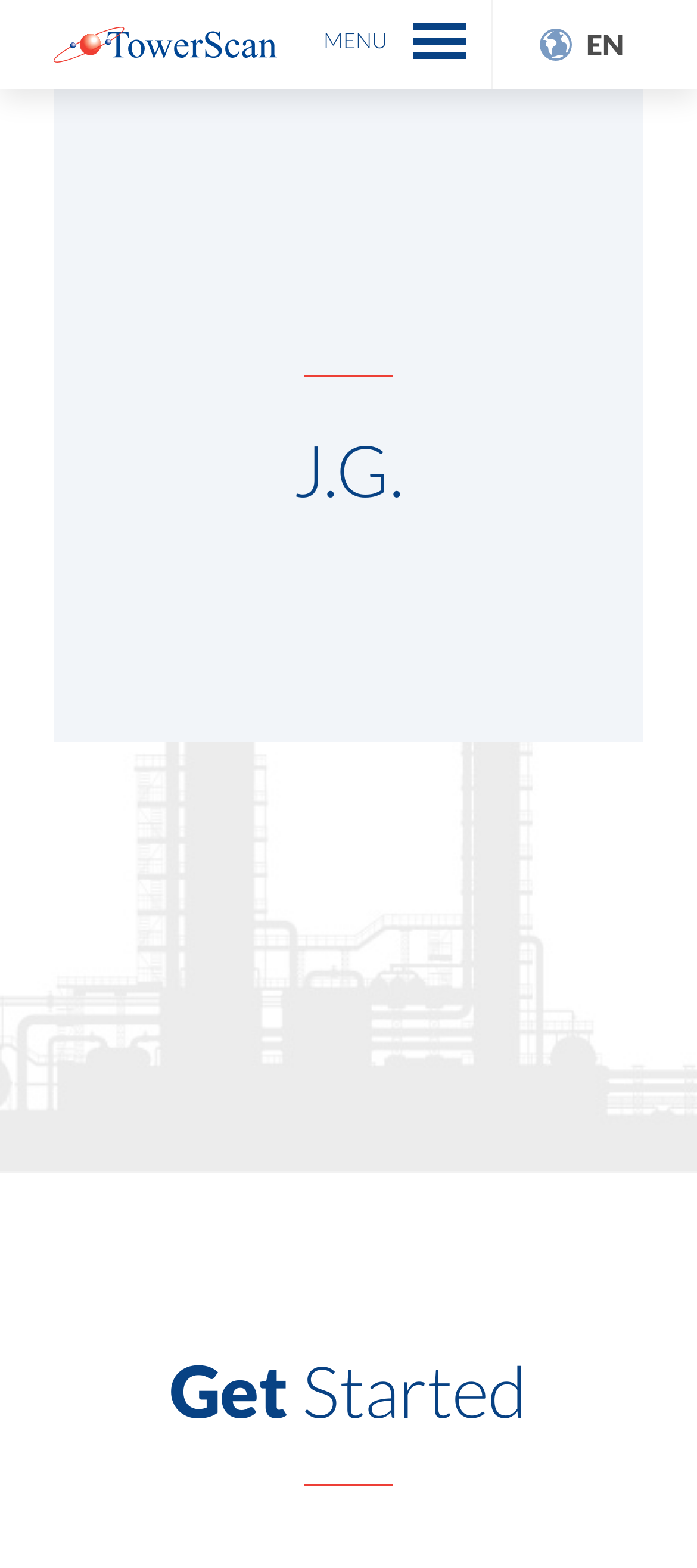What is the call-to-action at the bottom of the webpage?
Respond to the question with a single word or phrase according to the image.

Get Started